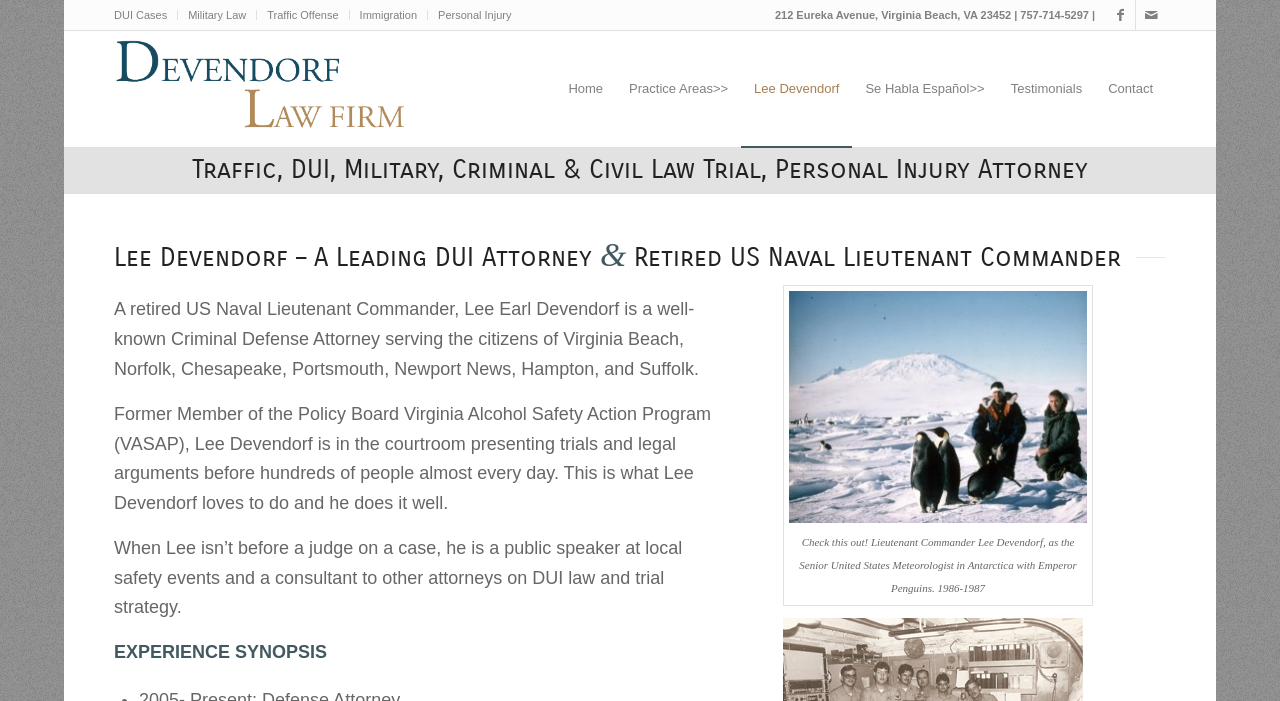What is the address of Lee Devendorf's law office?
From the details in the image, answer the question comprehensively.

I found the address by looking at the static text element with the coordinates [0.605, 0.013, 0.855, 0.03] which contains the address information.